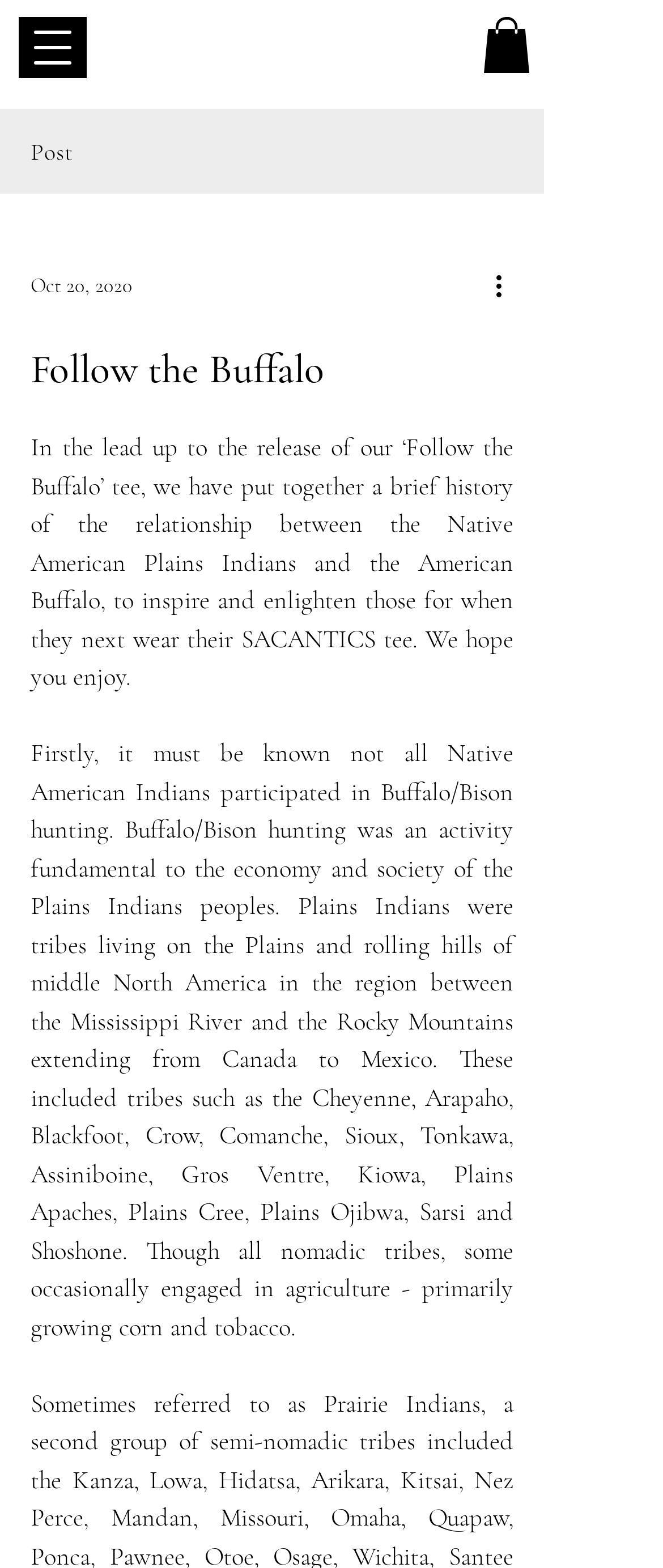Please determine the primary heading and provide its text.

Follow the Buffalo